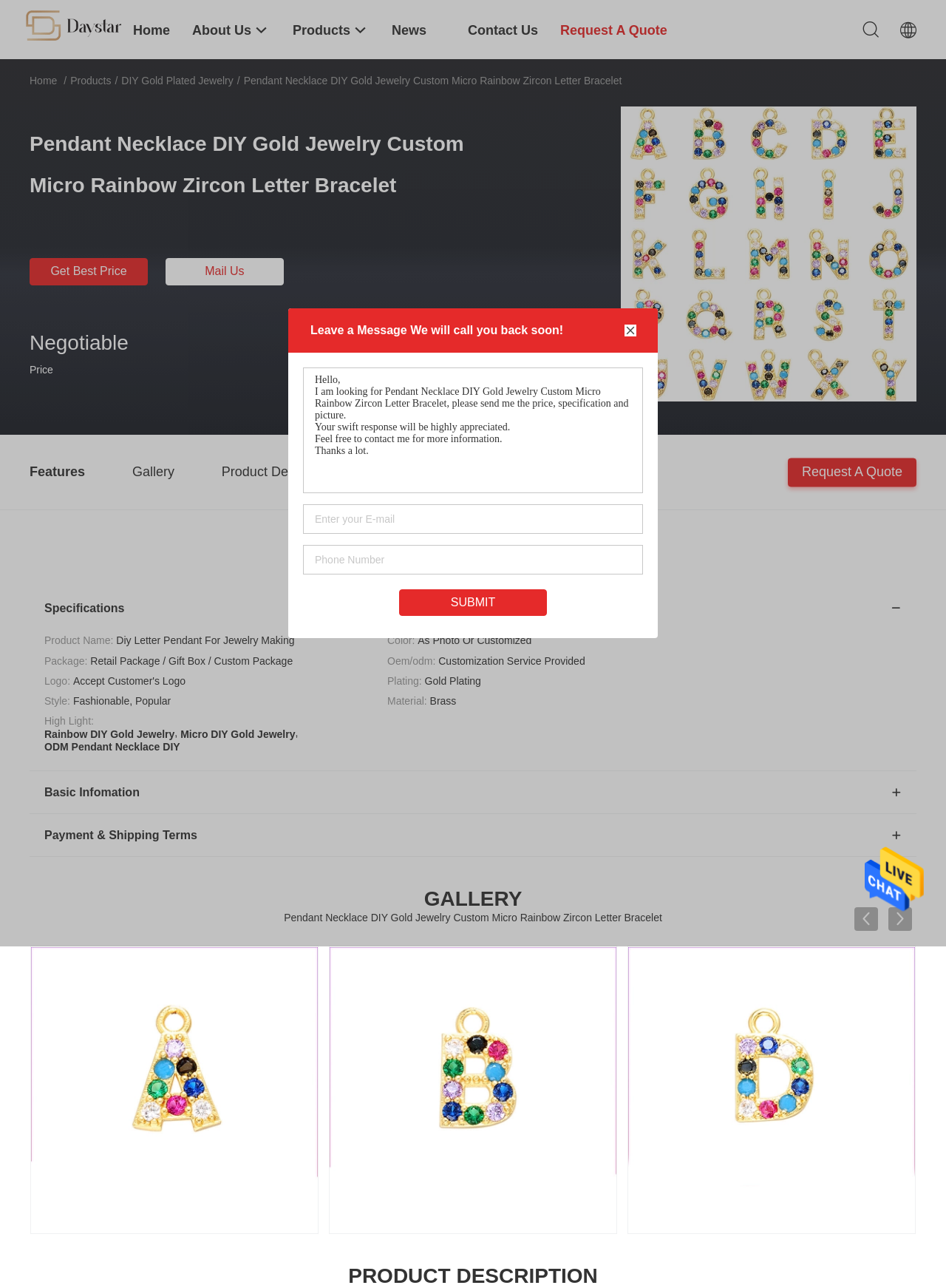Locate the bounding box coordinates of the element that should be clicked to execute the following instruction: "Click the 'SUBMIT' button".

[0.476, 0.463, 0.524, 0.472]